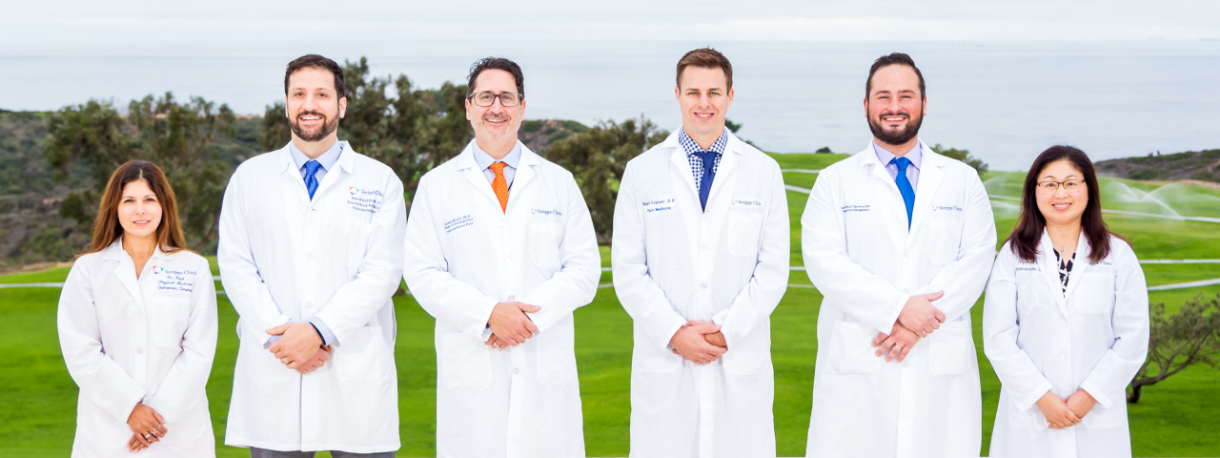Using a single word or phrase, answer the following question: 
What is the background of the image?

Vibrant green landscape